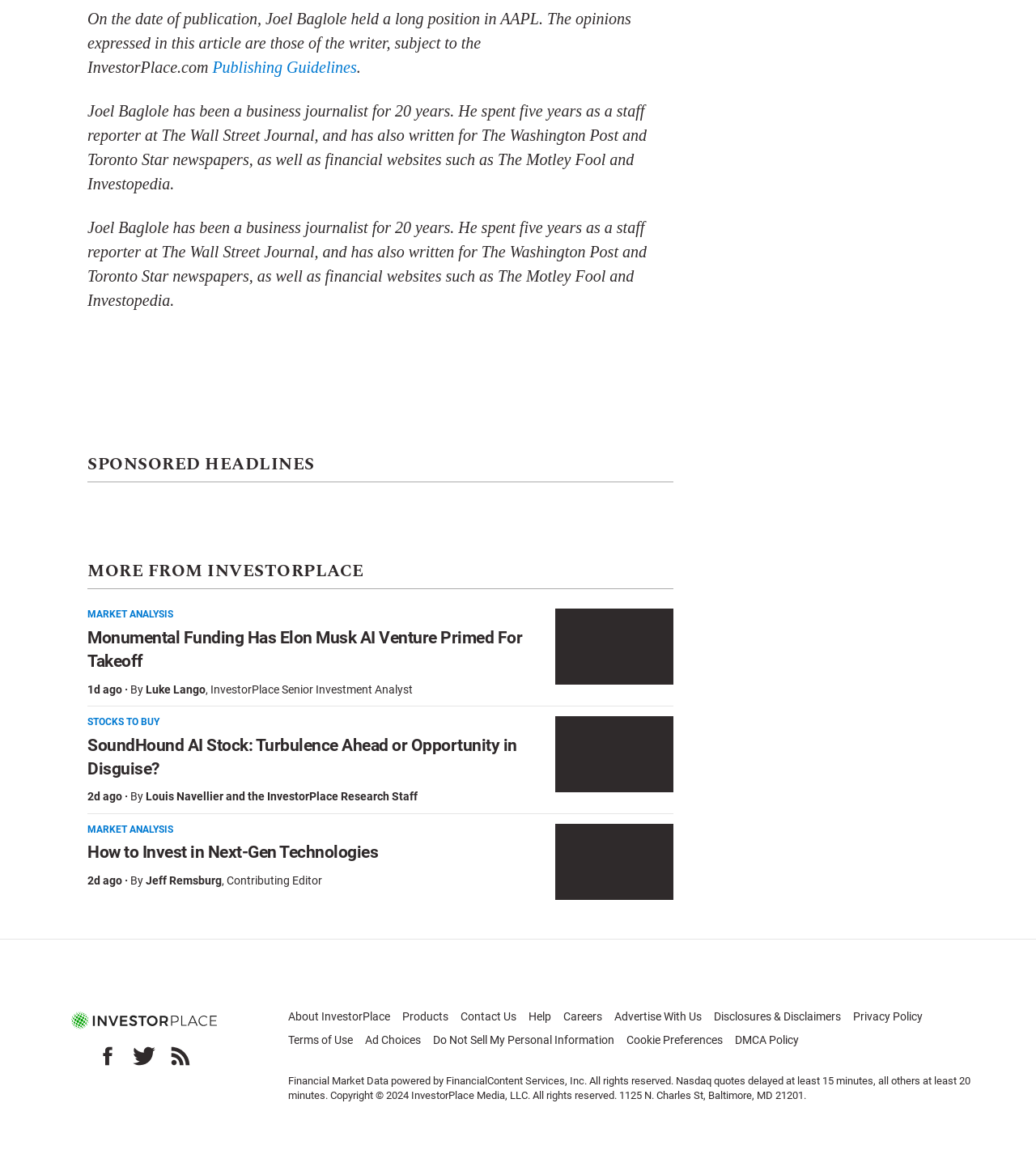Please answer the following question as detailed as possible based on the image: 
What is the name of the website?

I found the answer by looking at the top section of the webpage, where I saw the text 'InvestorPlace.com' and other related links, which indicates that the name of the website is InvestorPlace.